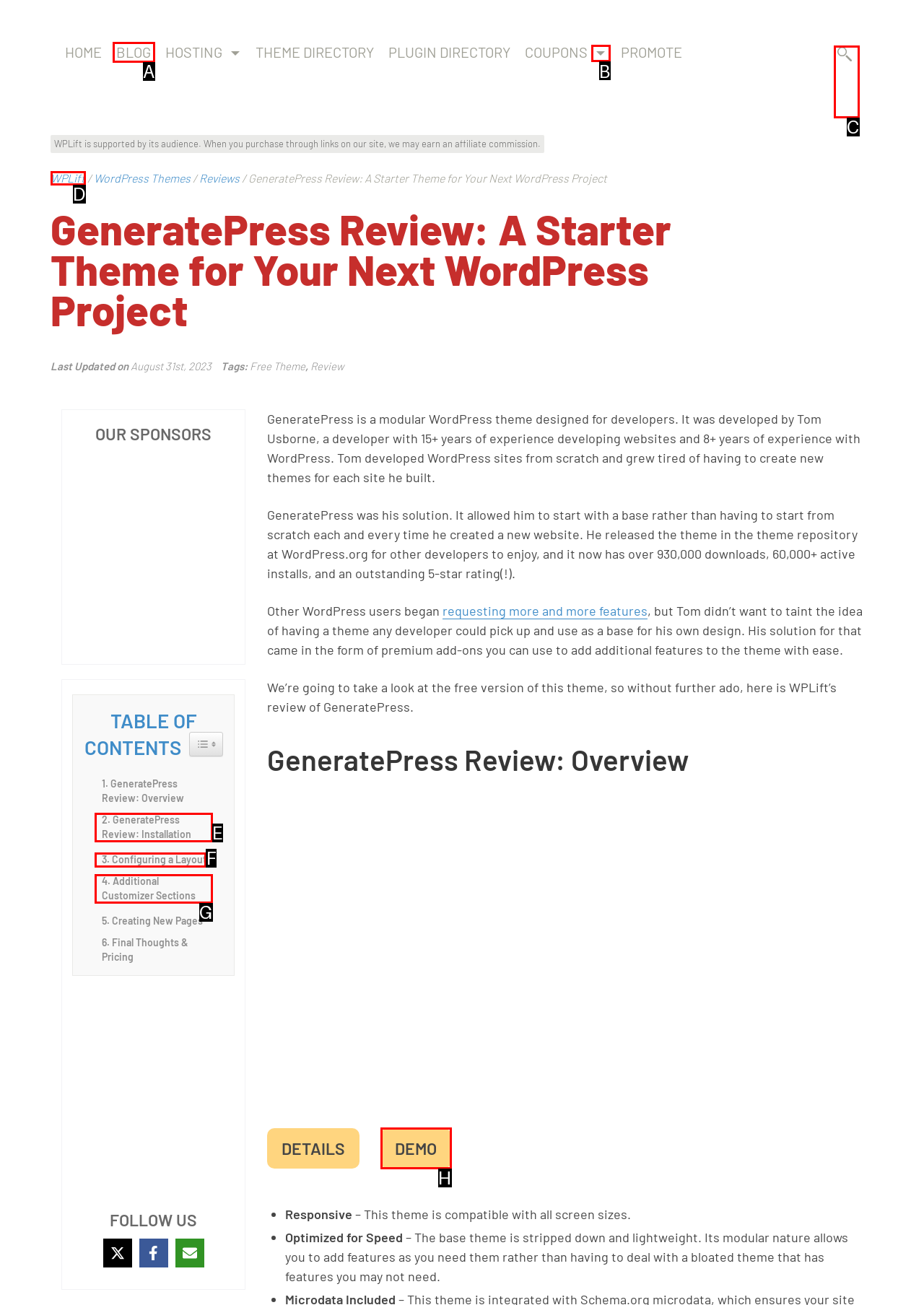Which UI element matches this description: GeneratePress Review: Installation?
Reply with the letter of the correct option directly.

E